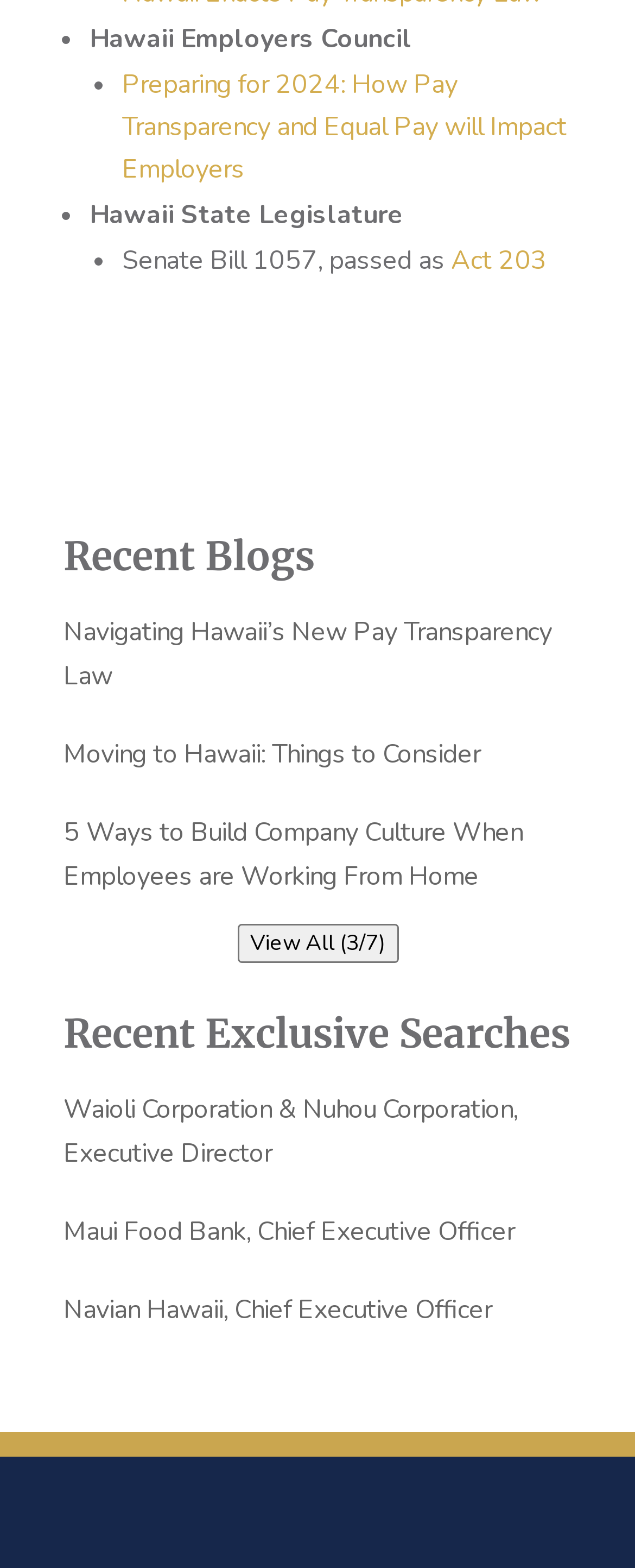Respond with a single word or phrase for the following question: 
What is the button text below the recent blogs?

View All (3/7)